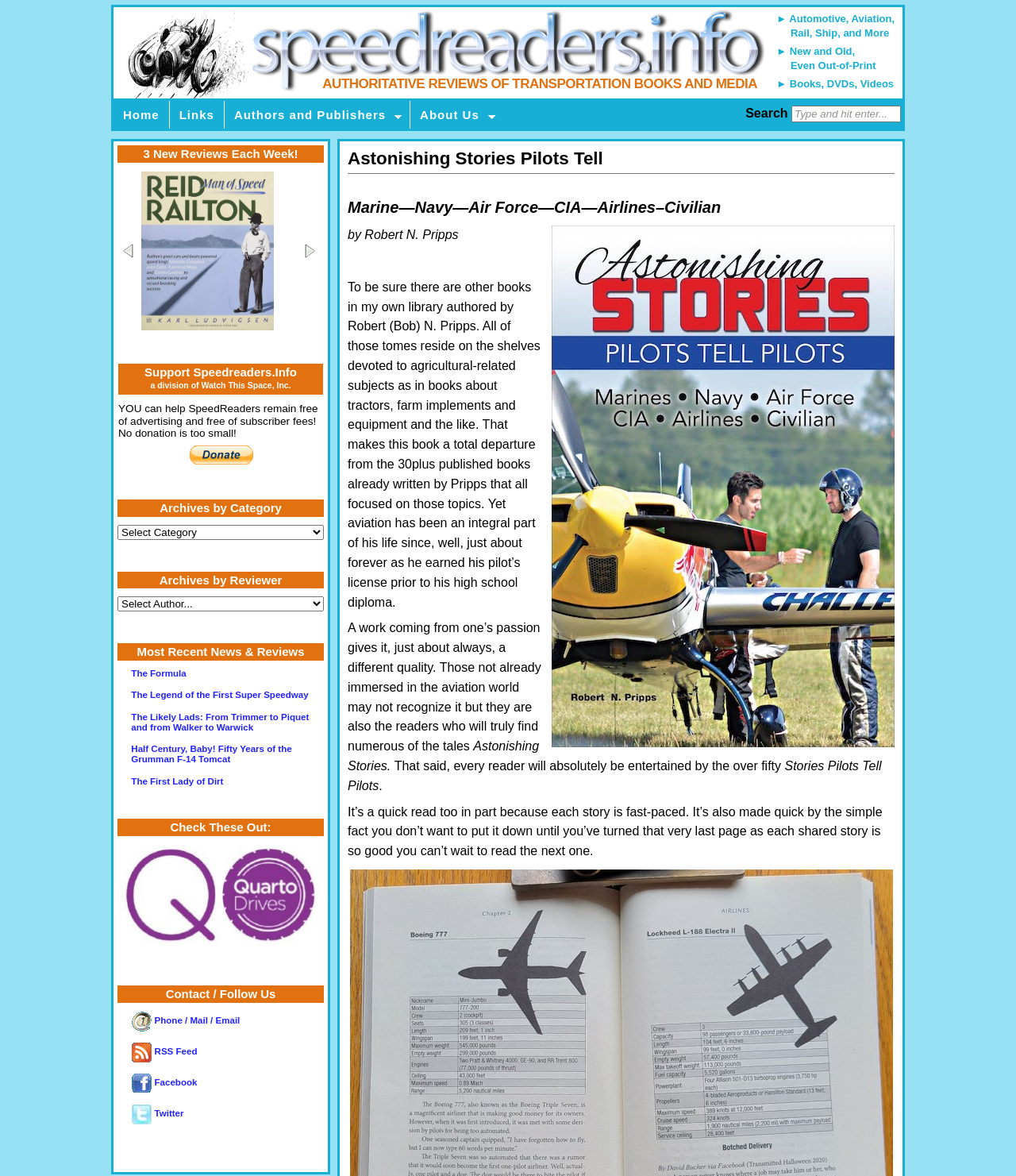Give a one-word or short-phrase answer to the following question: 
What type of books are reviewed on this webpage?

Transportation books